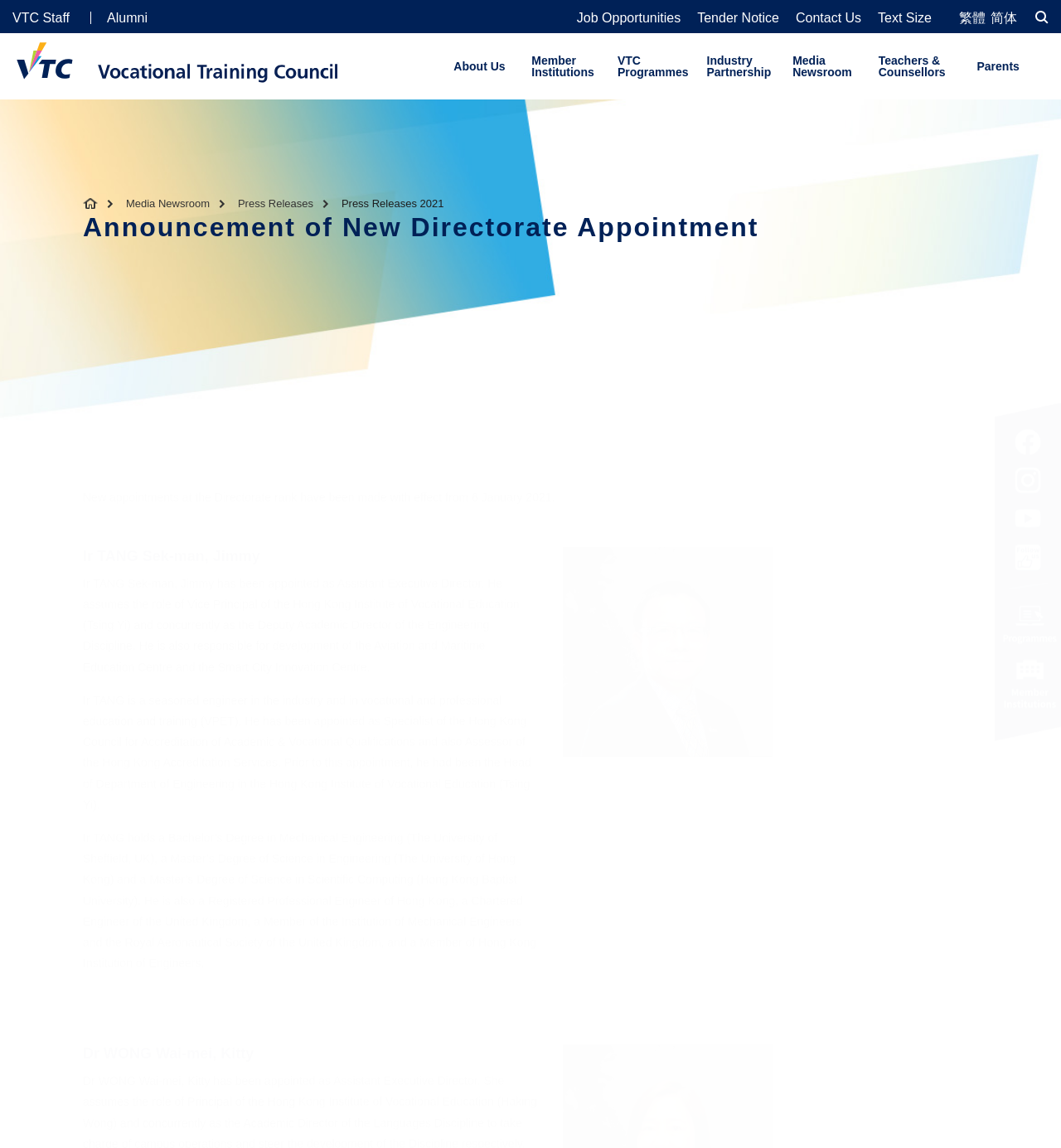Provide a short, one-word or phrase answer to the question below:
What is the name of the institution where Dr WONG Wai-mei, Kitty is the Principal?

Hong Kong Institute of Vocational Education (Haking Wong)